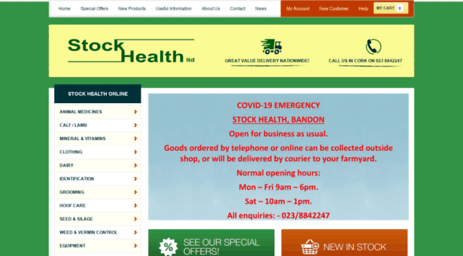What are the Saturday opening hours?
Refer to the image and provide a detailed answer to the question.

The normal opening hours listed on the homepage include Saturday hours, which are from 10 AM to 1 PM, allowing customers to visit the shop on Saturdays during this time frame.